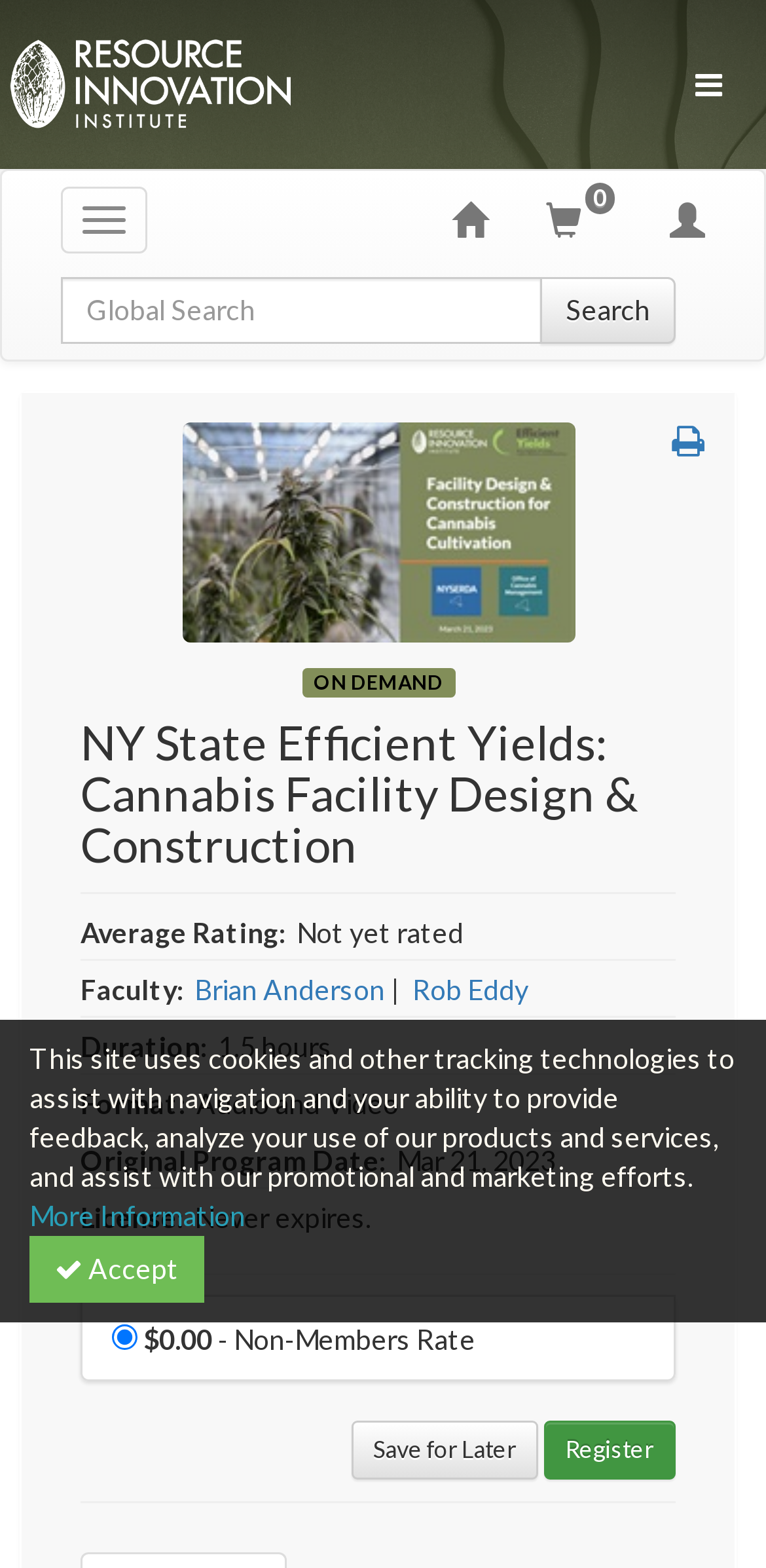How long does this product last?
Please analyze the image and answer the question with as much detail as possible.

I found the duration information in the description list section of the webpage, where it says 'Duration: 1.5 hours'.